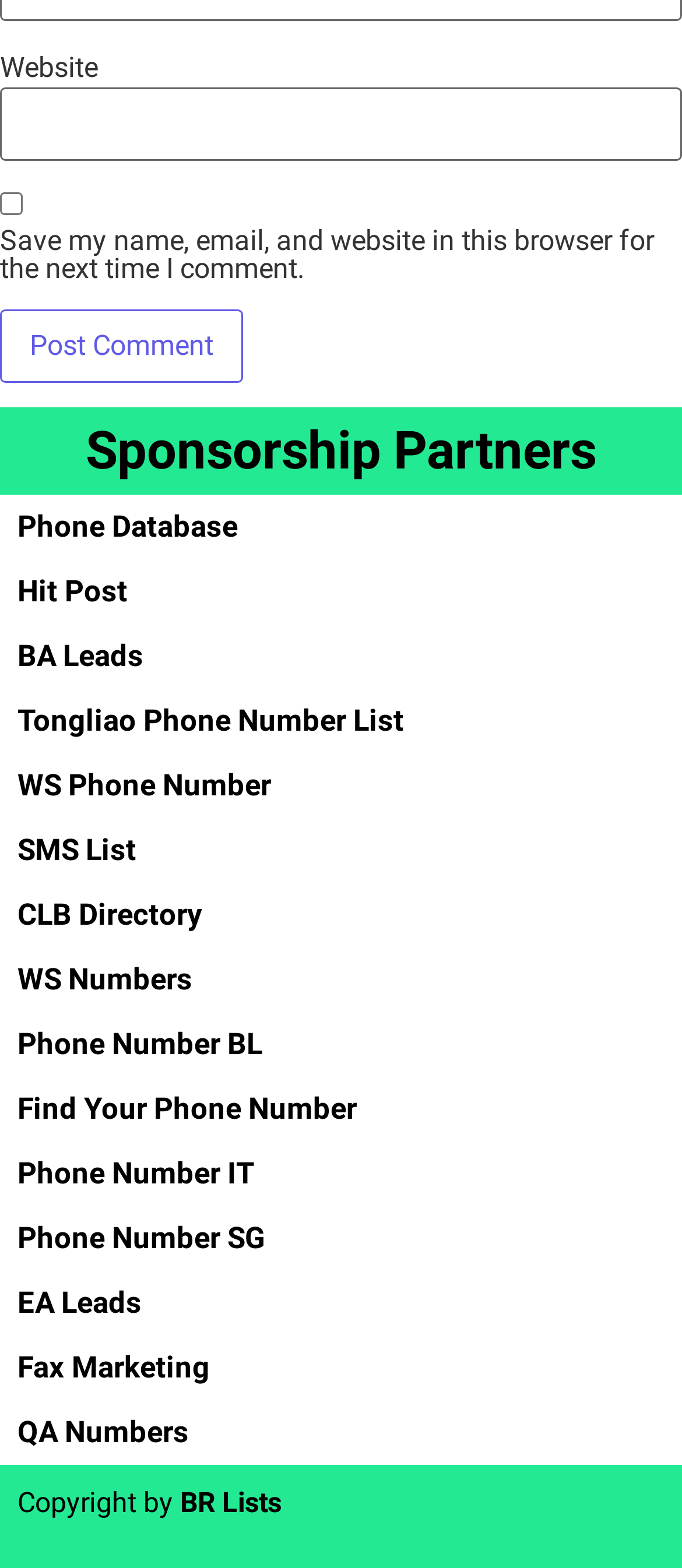Determine the coordinates of the bounding box that should be clicked to complete the instruction: "Check save my name and email". The coordinates should be represented by four float numbers between 0 and 1: [left, top, right, bottom].

[0.0, 0.123, 0.033, 0.138]